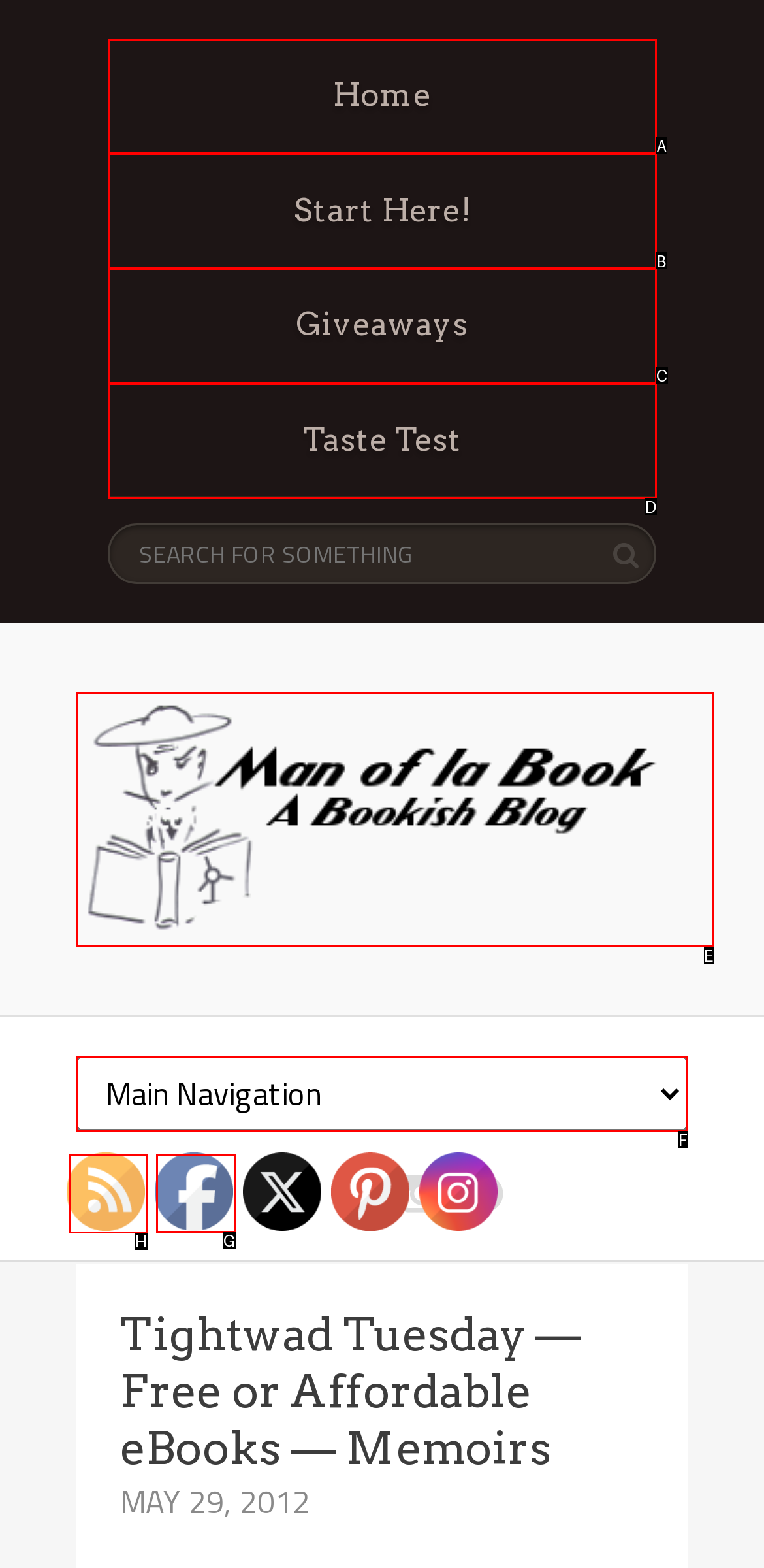Identify the appropriate choice to fulfill this task: follow on Facebook
Respond with the letter corresponding to the correct option.

G